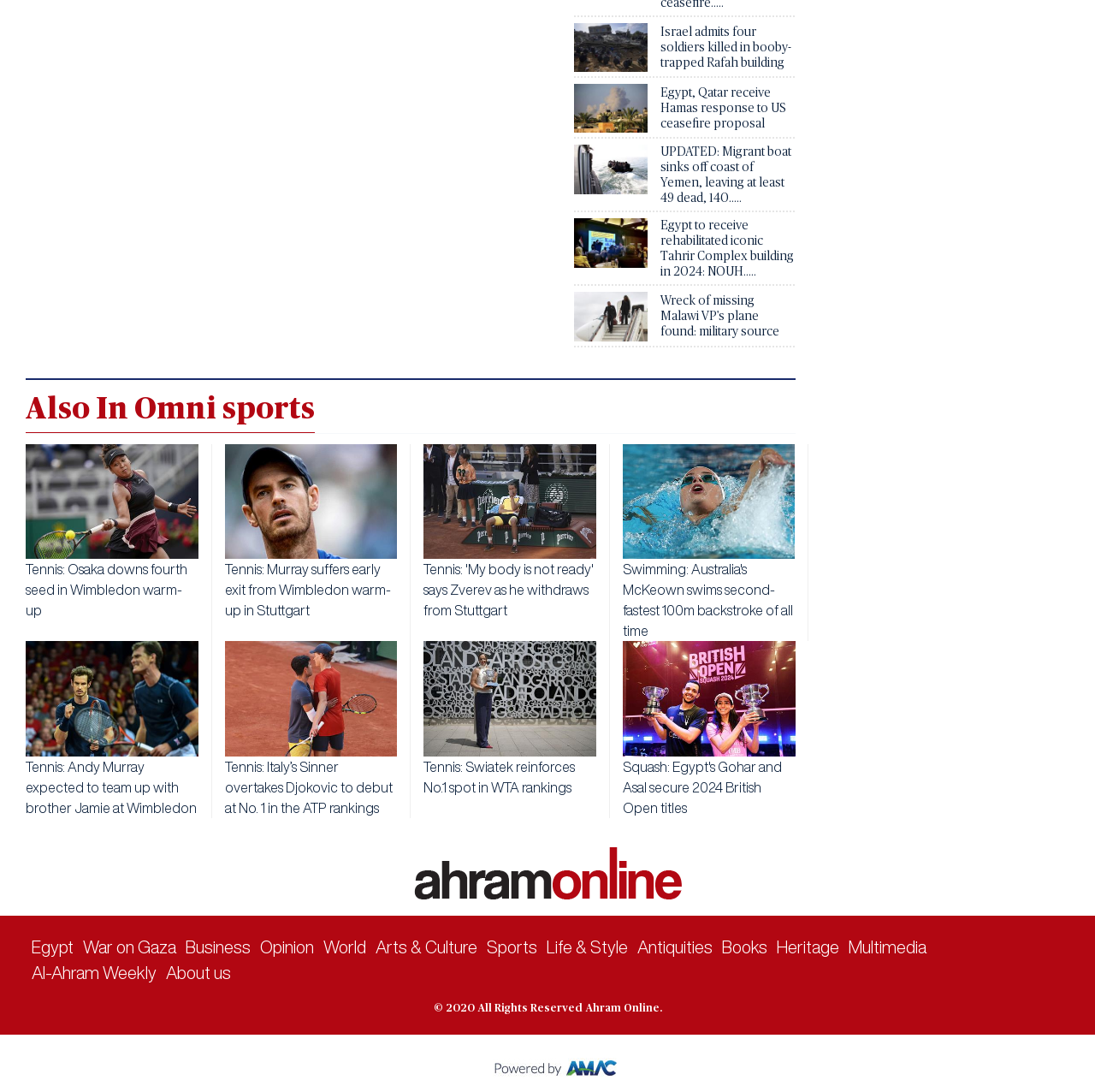What is the purpose of the webpage?
Answer the question using a single word or phrase, according to the image.

News website